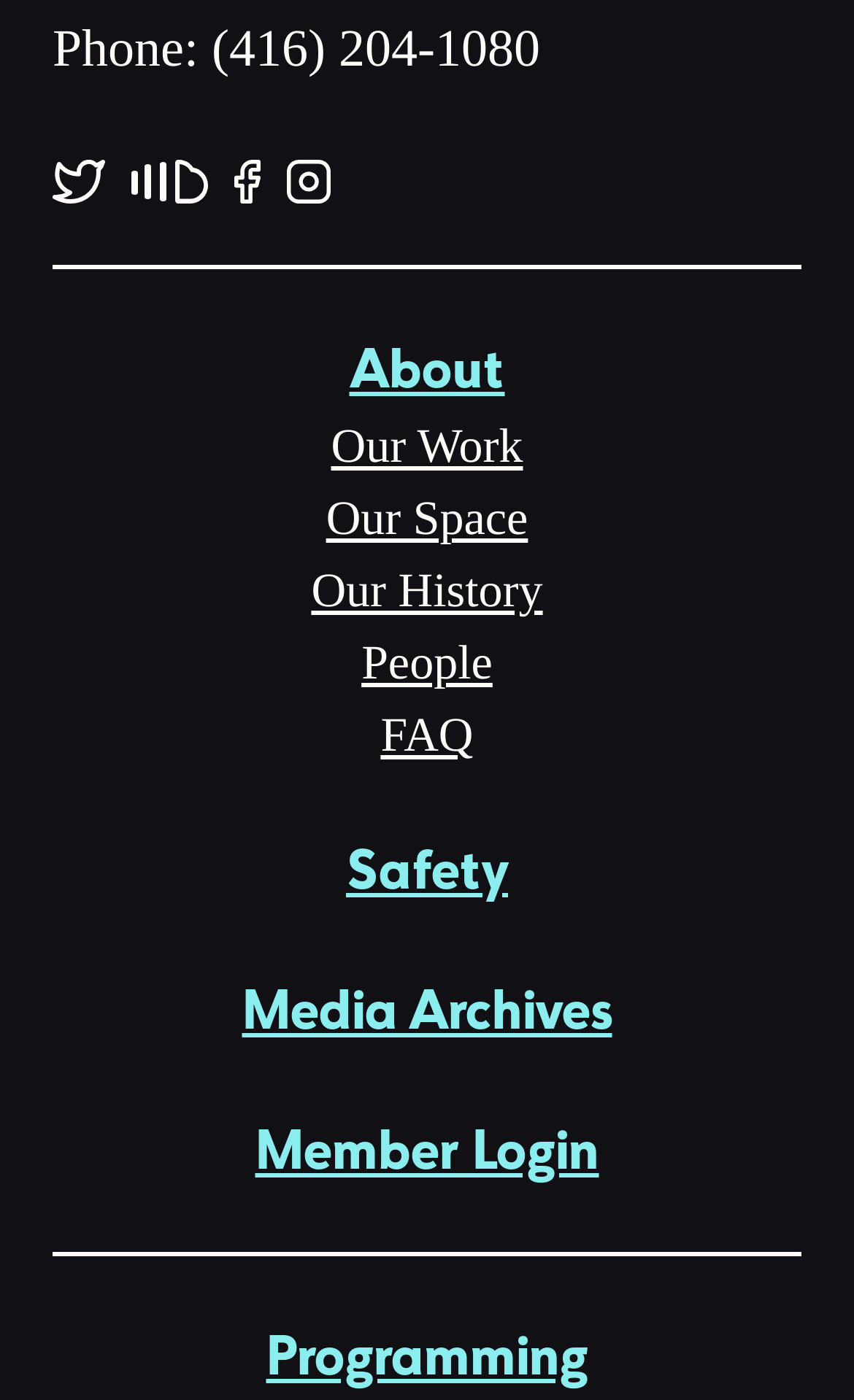Please identify the bounding box coordinates of the clickable region that I should interact with to perform the following instruction: "Learn about the organization". The coordinates should be expressed as four float numbers between 0 and 1, i.e., [left, top, right, bottom].

[0.409, 0.241, 0.591, 0.288]